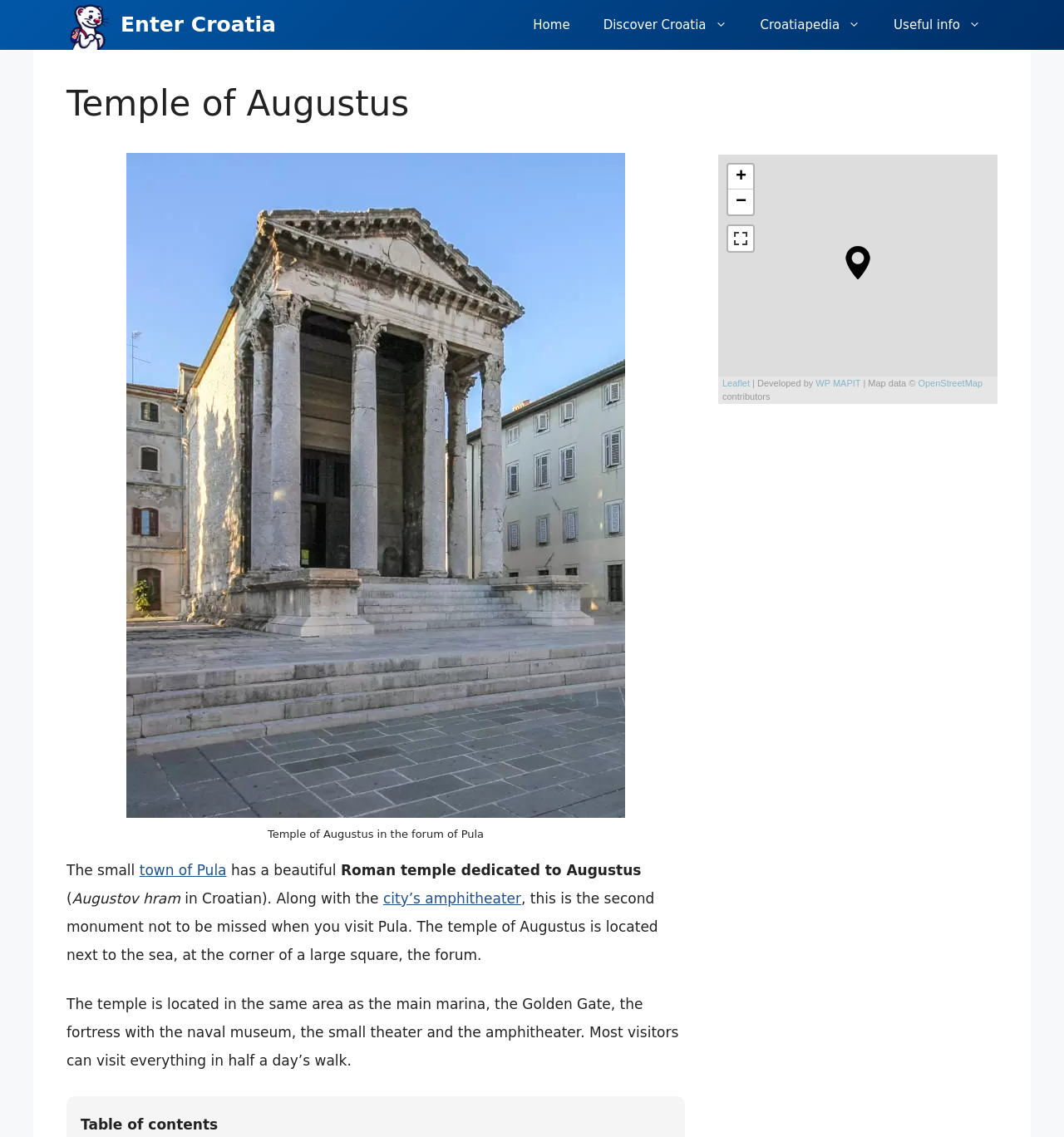Describe all visible elements and their arrangement on the webpage.

The webpage is about the Temple of Augustus in Pula, Croatia. At the top, there is a navigation bar with several links, including "Enter Croatia", "Home", "Discover Croatia", "Croatiapedia", and "Useful info". Below the navigation bar, there is a header section with a heading that reads "Temple of Augustus".

On the left side of the page, there is a large image of the Temple of Augustus, with a caption that reads "Temple of Augustus in the forum of Pula". Below the image, there is a block of text that describes the temple, stating that it is a beautiful Roman temple dedicated to Augustus, located in the small town of Pula, next to the sea. The text also mentions that the temple is located near other attractions, such as the city's amphitheater, the Golden Gate, the fortress with the naval museum, the small theater, and the main marina.

On the right side of the page, there is a complementary section that contains a map, with buttons to zoom in, zoom out, and view in fullscreen. The map is provided by OpenStreetMap contributors and developed by WP MAPIT. There is also a table of contents at the bottom of the page.

Overall, the webpage provides information about the Temple of Augustus in Pula, Croatia, including its location, history, and nearby attractions, along with a visual representation of the temple and its surroundings through an image and a map.